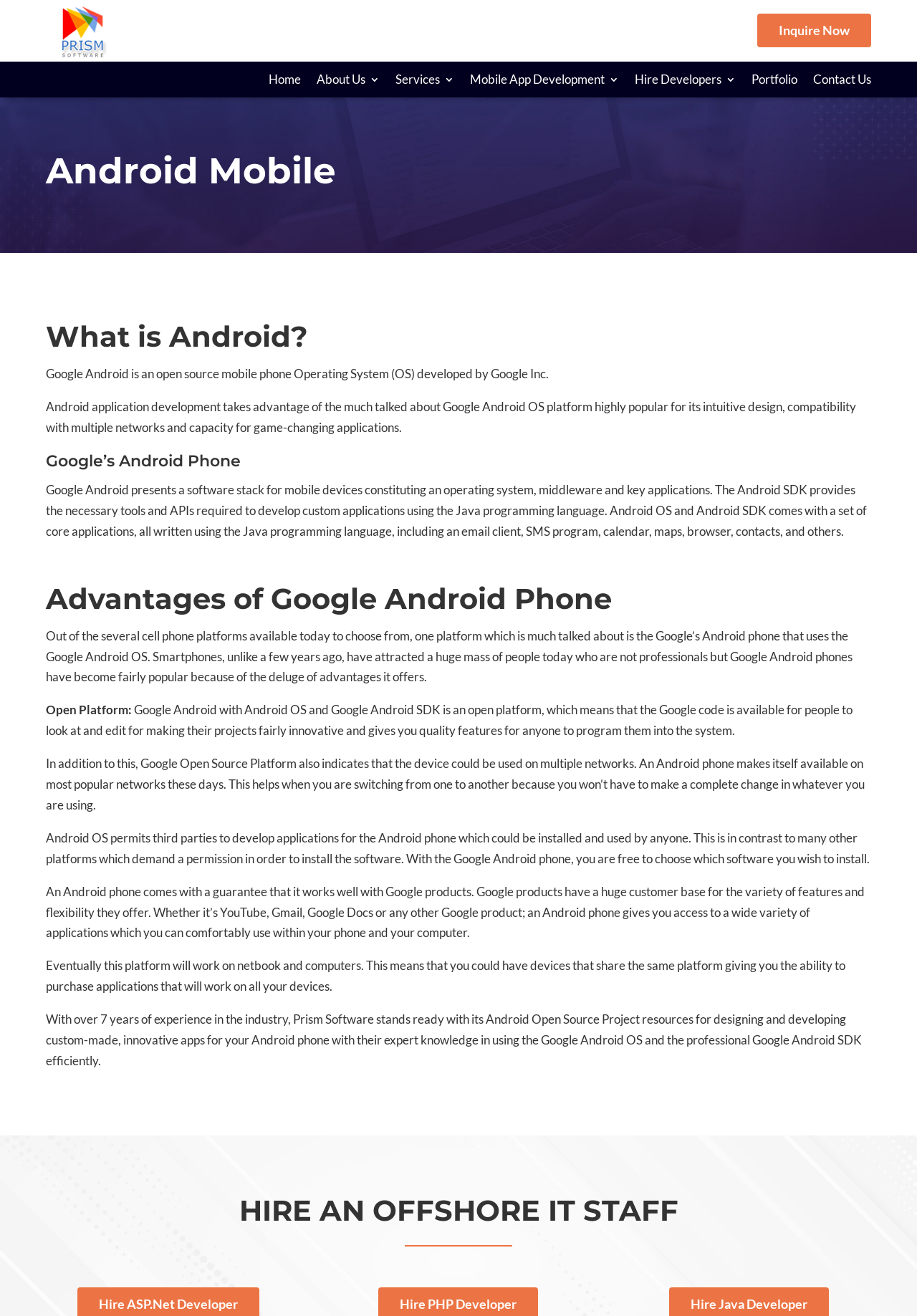What can Prism Software do for Android phones?
Using the information presented in the image, please offer a detailed response to the question.

Based on the webpage content, Prism Software can design and develop custom-made, innovative apps for Android phones using their expertise in the Google Android OS and the professional Google Android SDK. This information is obtained from the StaticText element with OCR text 'With over 7 years of experience in the industry, Prism Software stands ready with its Android Open Source Project resources...'.